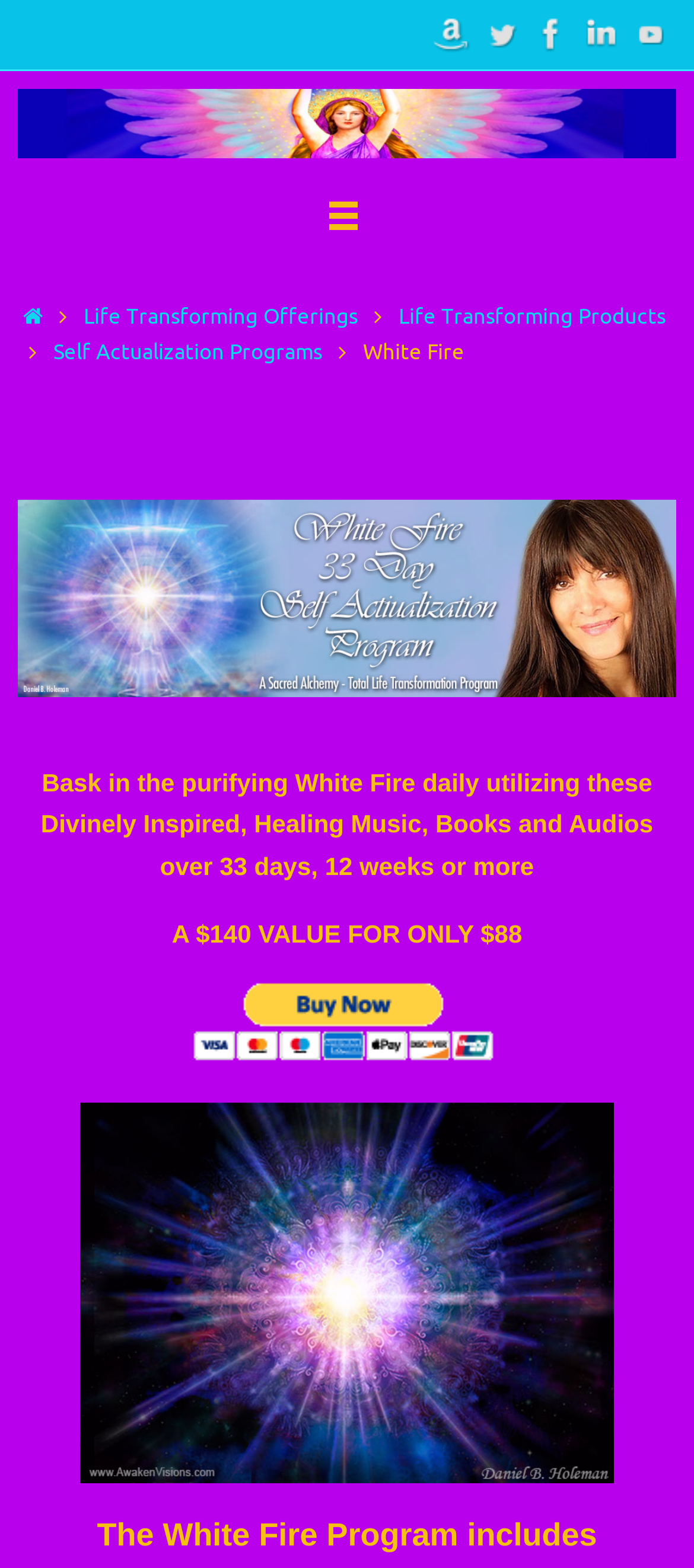Please find the bounding box for the UI element described by: "title="YouTube"".

[0.903, 0.006, 0.974, 0.037]